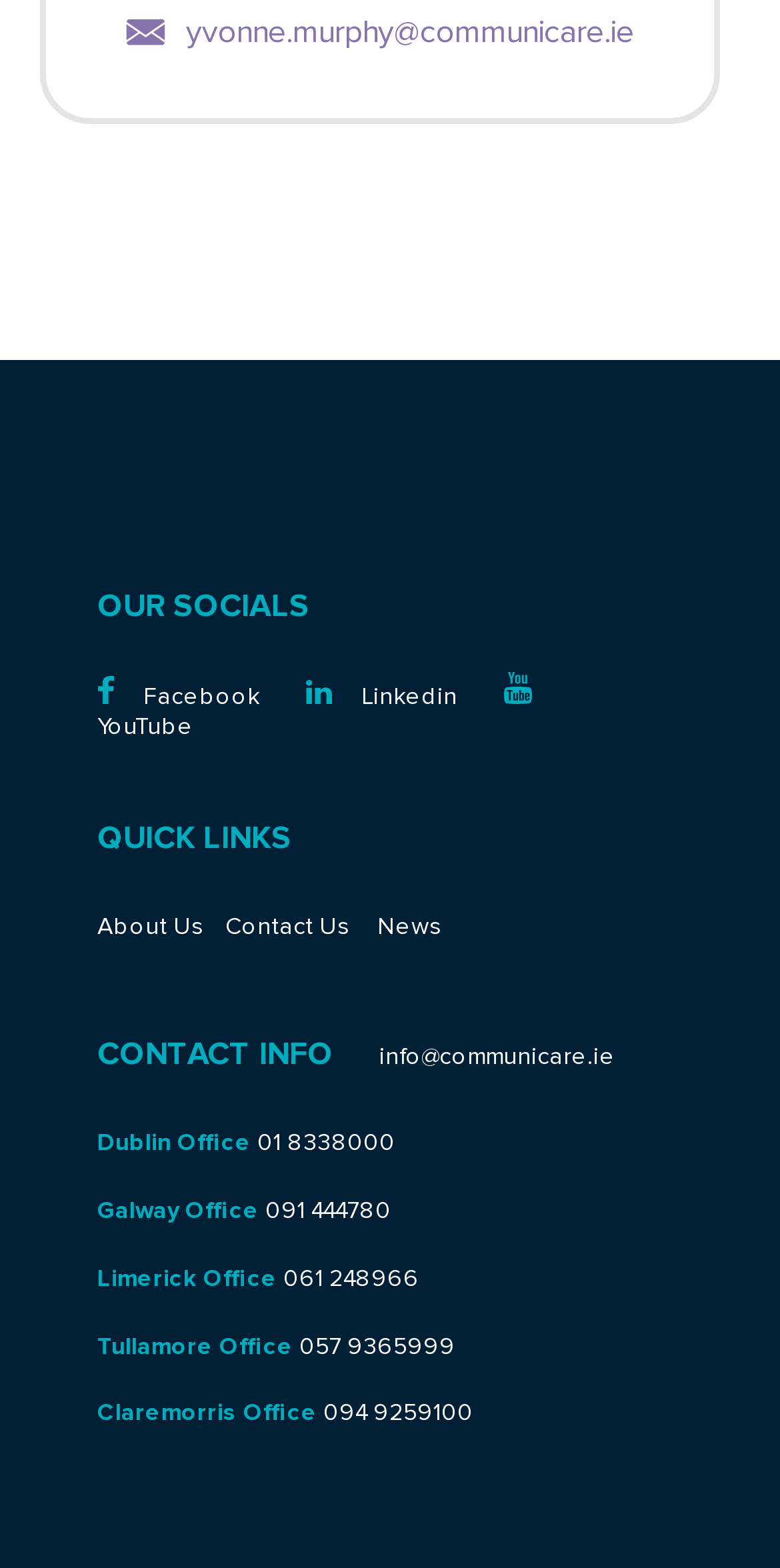How many office locations are listed?
Using the picture, provide a one-word or short phrase answer.

5